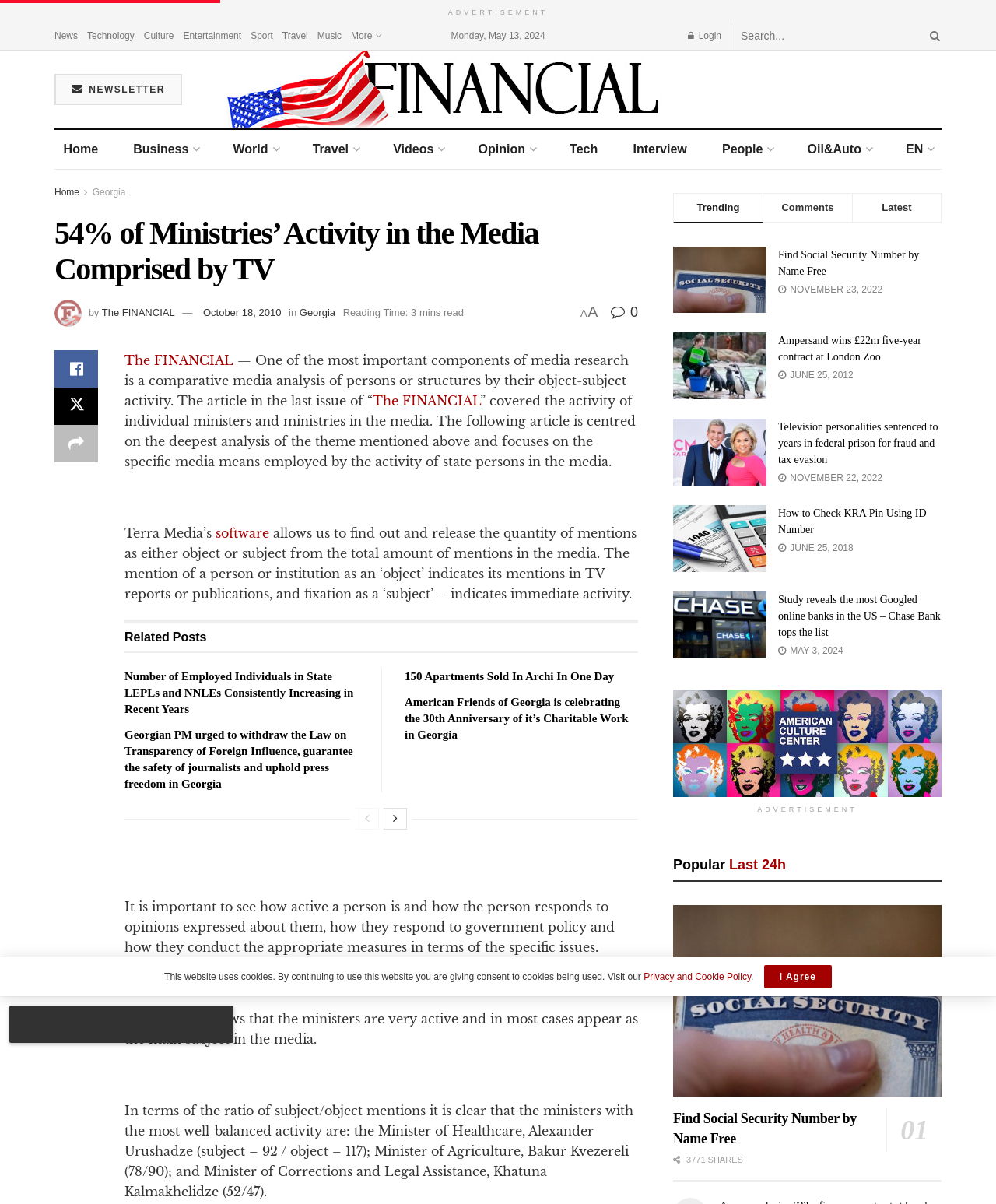Use a single word or phrase to answer the question: How many related posts are shown on the webpage?

4